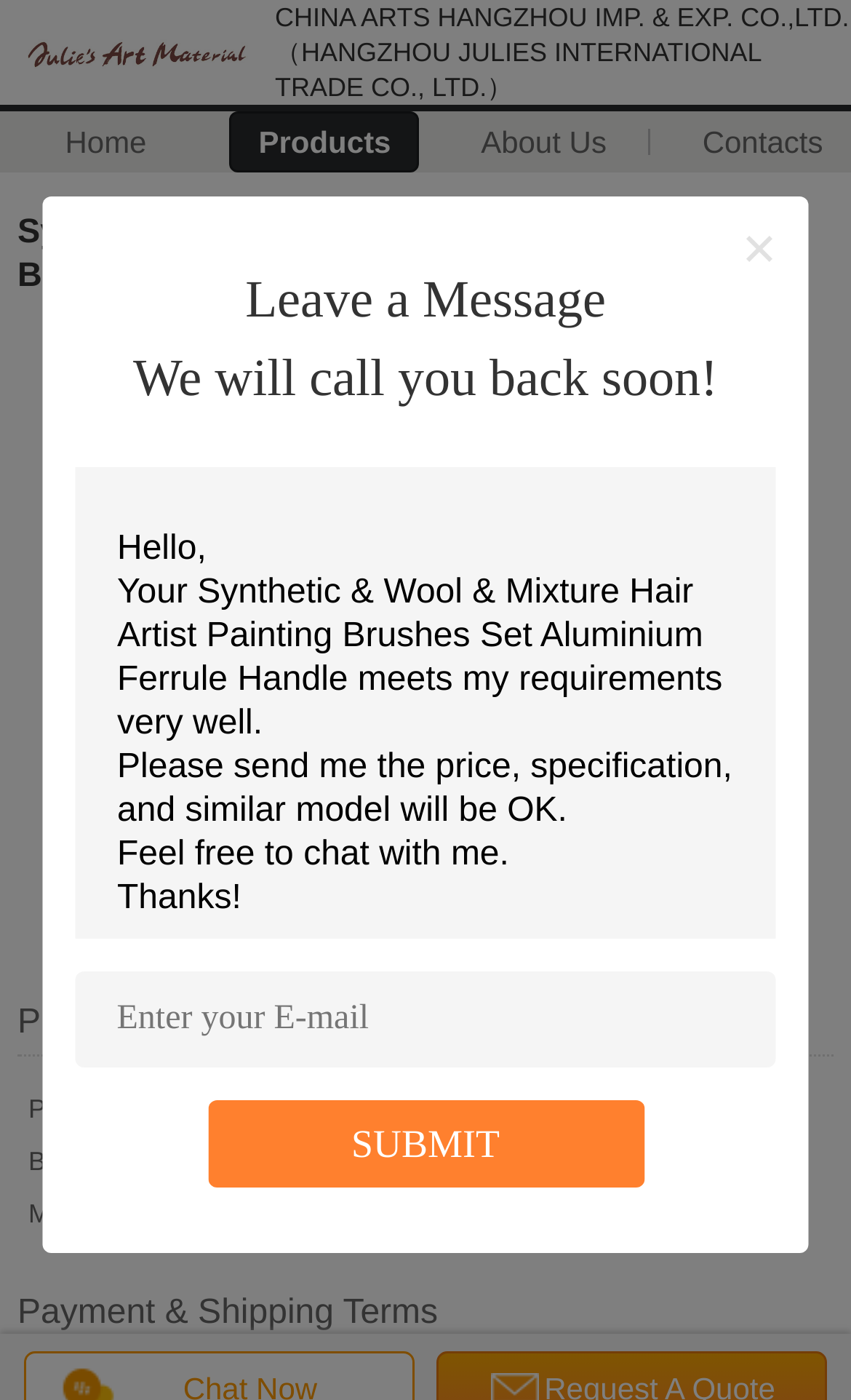What is the model number of the product?
Refer to the image and provide a thorough answer to the question.

The model number can be found in the product details table, in the row with the 'Model Number:' header. The value of the grid cell corresponding to this header is '7953'.